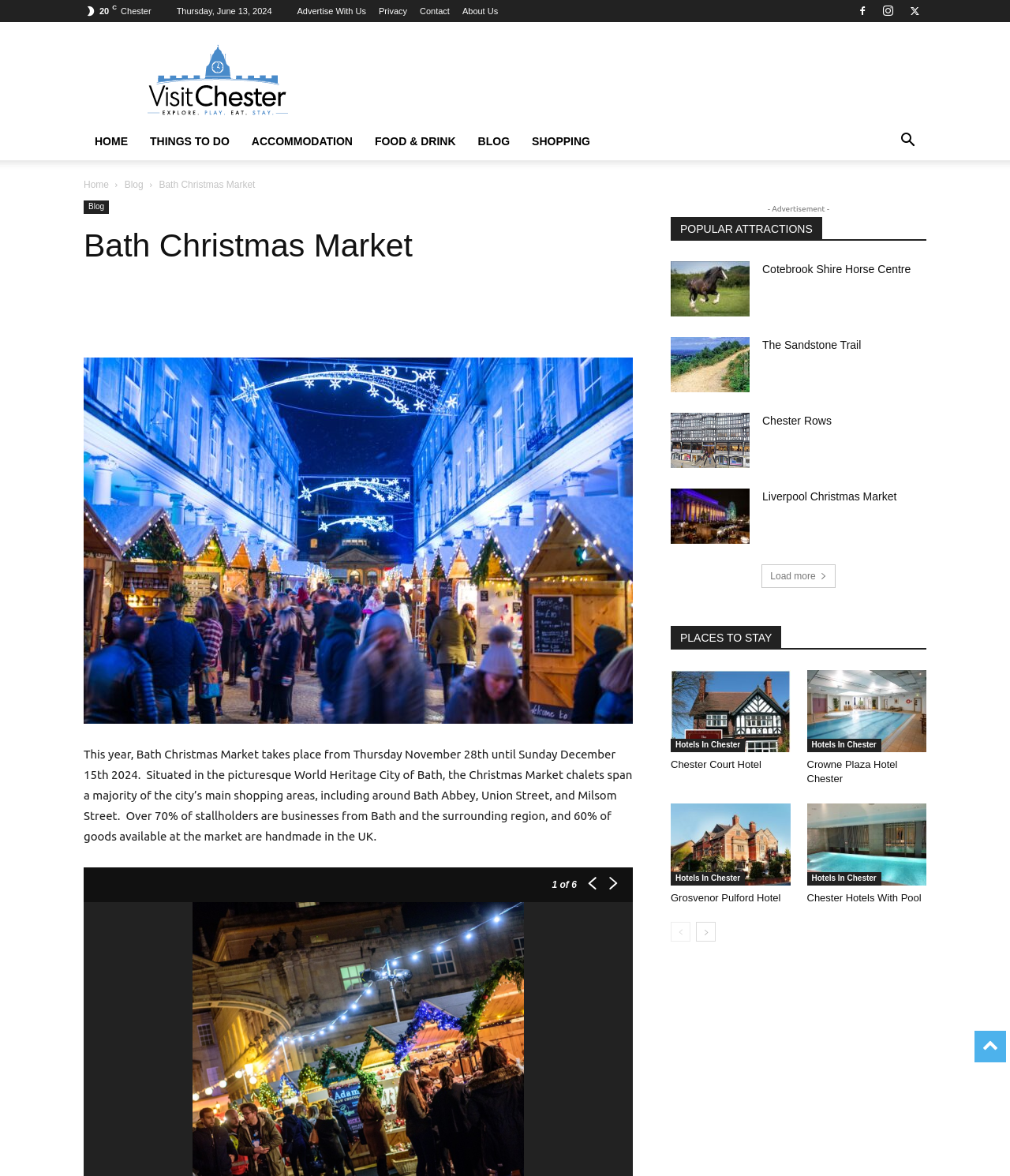Could you find the bounding box coordinates of the clickable area to complete this instruction: "Go to 'Chester Court Hotel'"?

[0.664, 0.57, 0.782, 0.64]